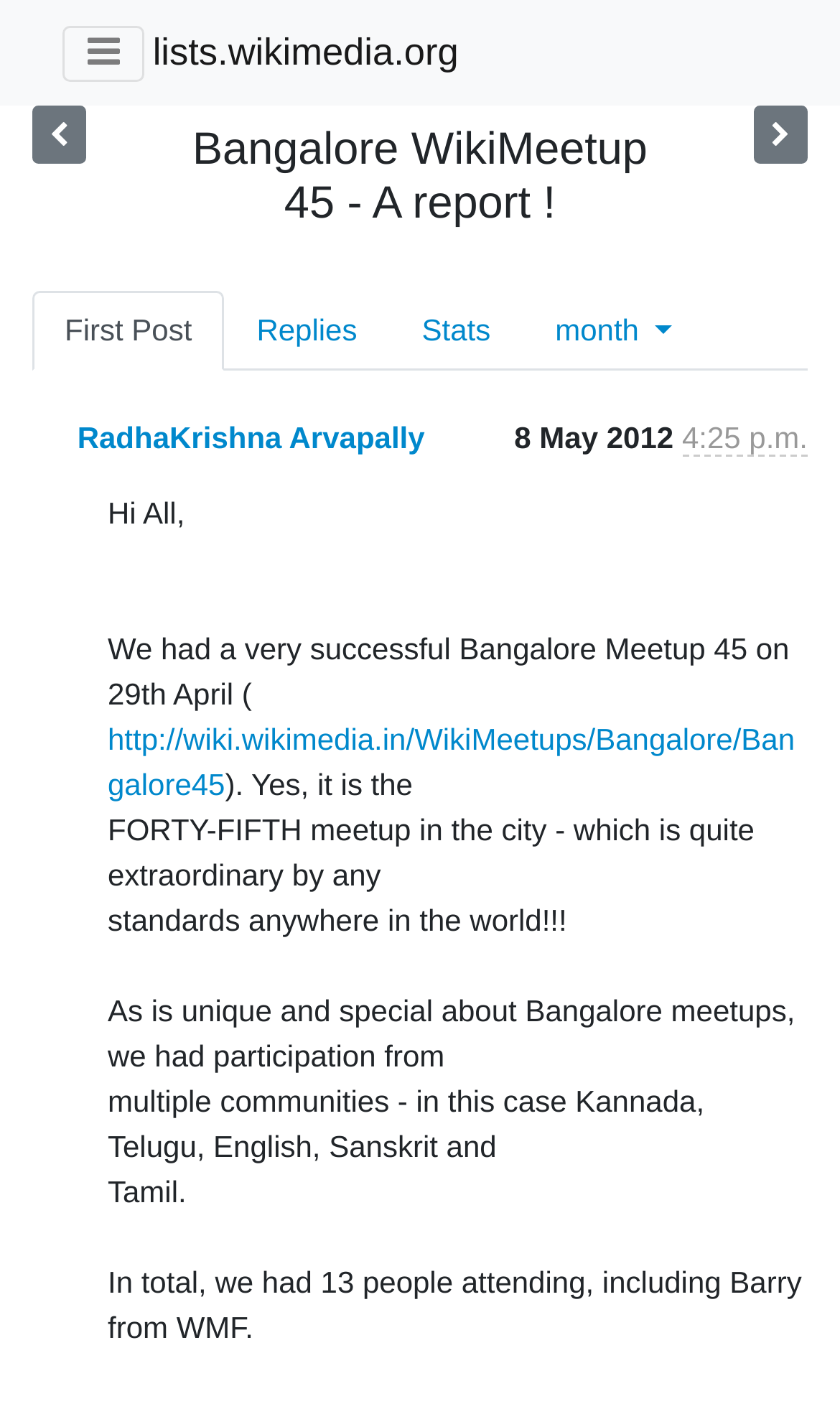Determine the bounding box coordinates for the UI element with the following description: "Replies". The coordinates should be four float numbers between 0 and 1, represented as [left, top, right, bottom].

[0.267, 0.208, 0.464, 0.265]